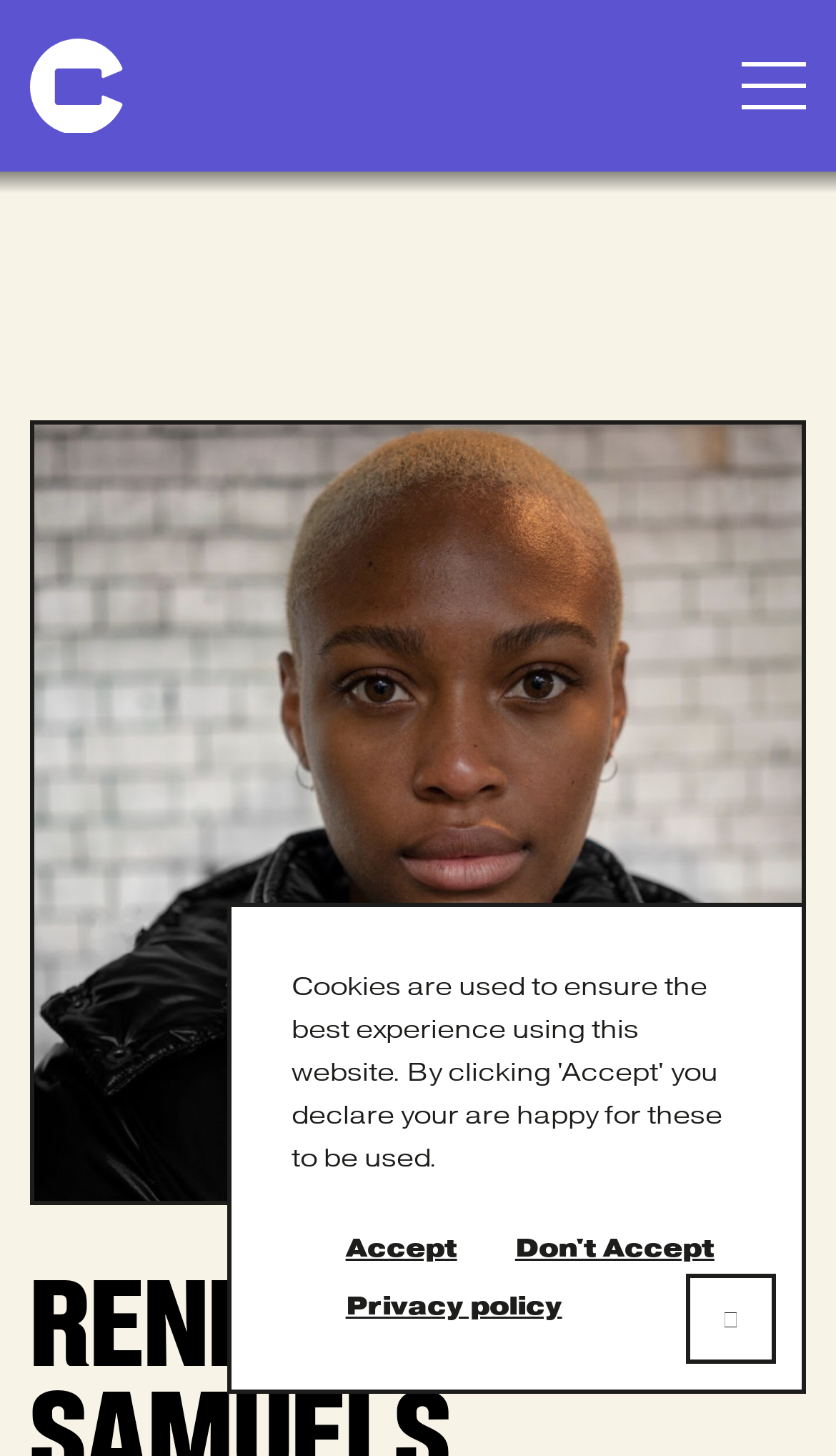Please answer the following question using a single word or phrase: 
How many links are present in the navigation section?

1